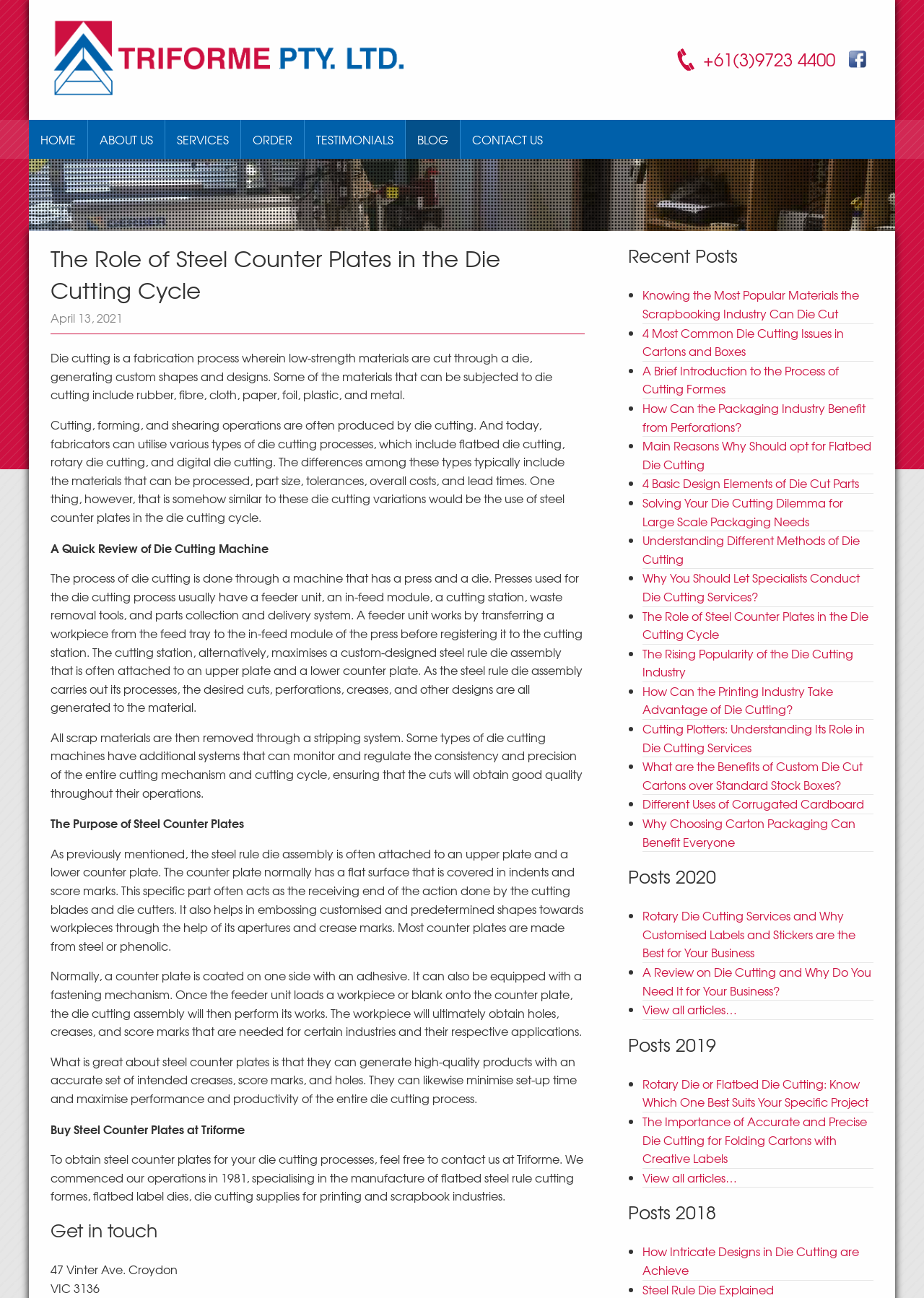Using the given description, provide the bounding box coordinates formatted as (top-left x, top-left y, bottom-right x, bottom-right y), with all values being floating point numbers between 0 and 1. Description: Steel Rule Die Explained

[0.695, 0.986, 0.838, 1.0]